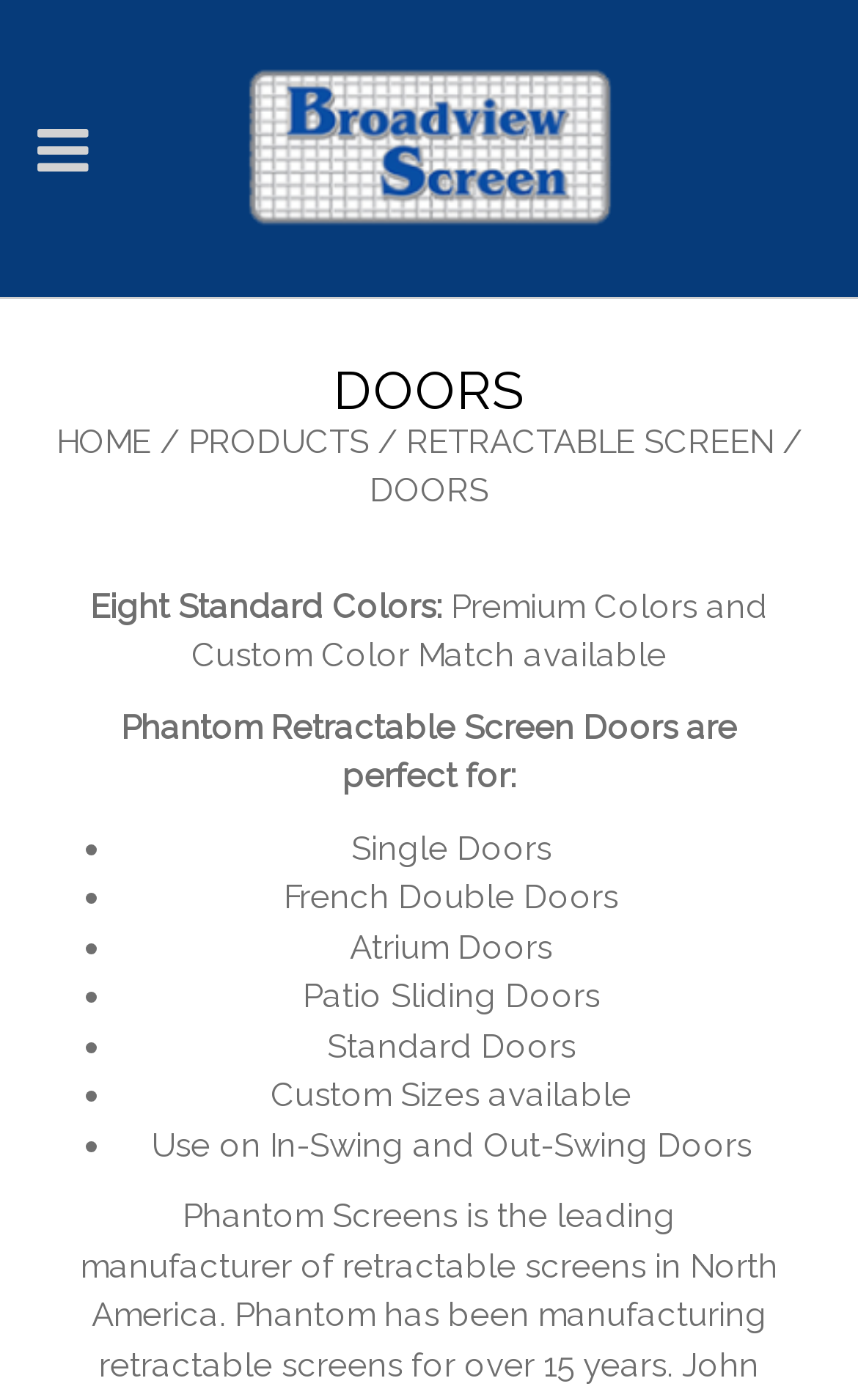Respond to the question below with a single word or phrase:
What type of doors are Phantom Retractable Screen Doors perfect for?

Single Doors, French Double Doors, etc.